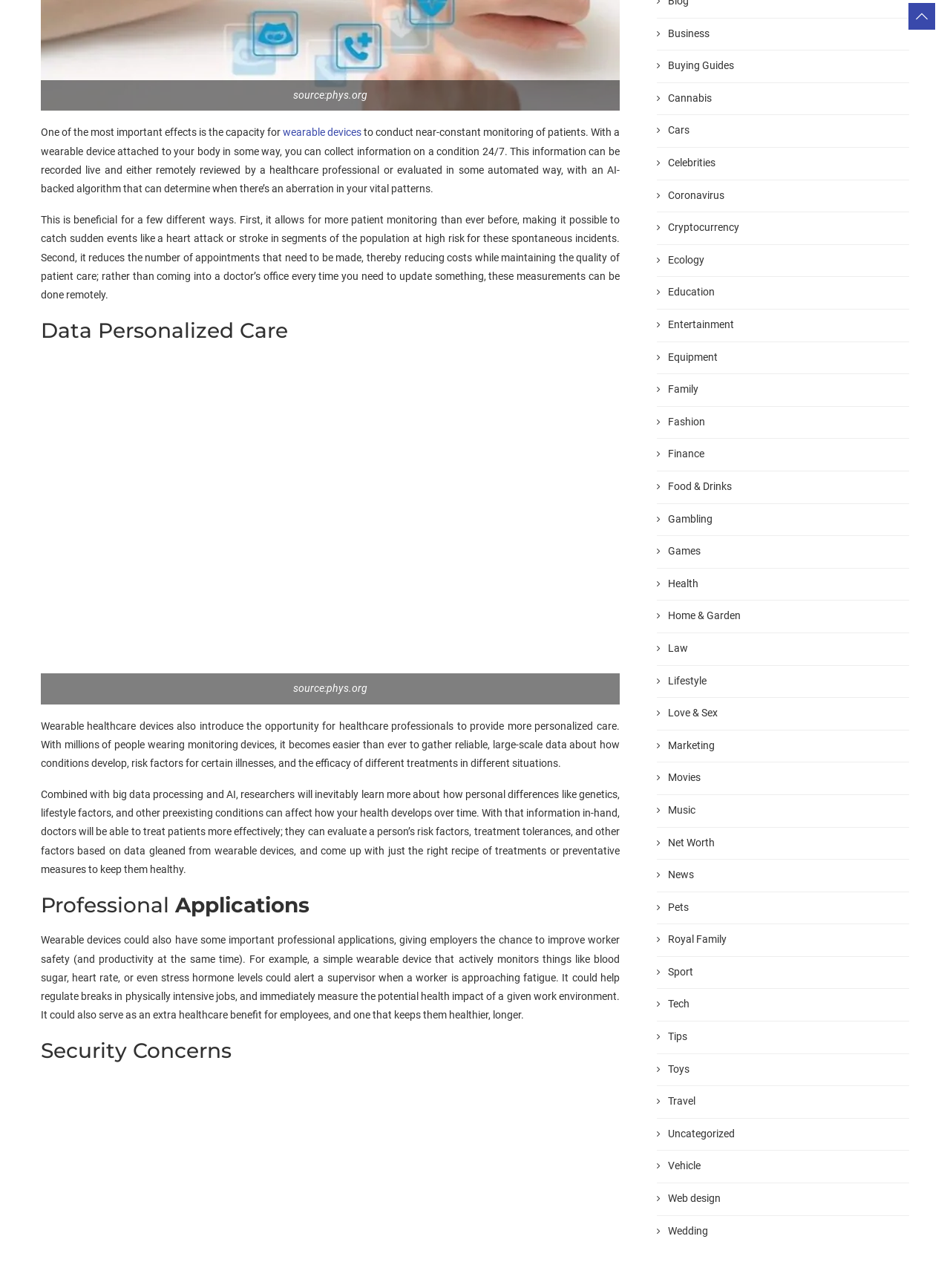Pinpoint the bounding box coordinates of the clickable area needed to execute the instruction: "Learn about 'Security Concerns'". The coordinates should be specified as four float numbers between 0 and 1, i.e., [left, top, right, bottom].

[0.043, 0.805, 0.652, 0.826]